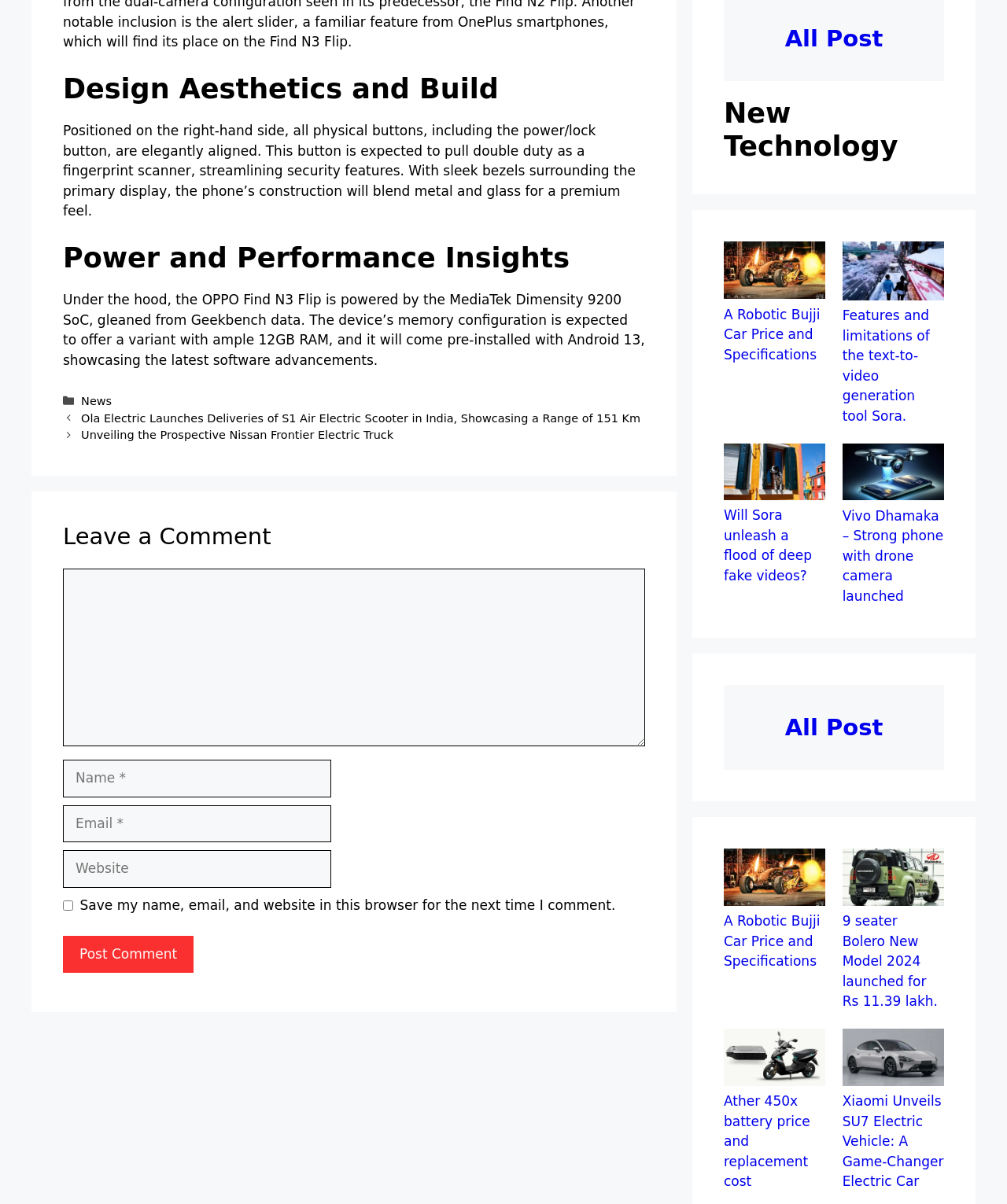Select the bounding box coordinates of the element I need to click to carry out the following instruction: "Click the 'All Post' link".

[0.779, 0.021, 0.877, 0.043]